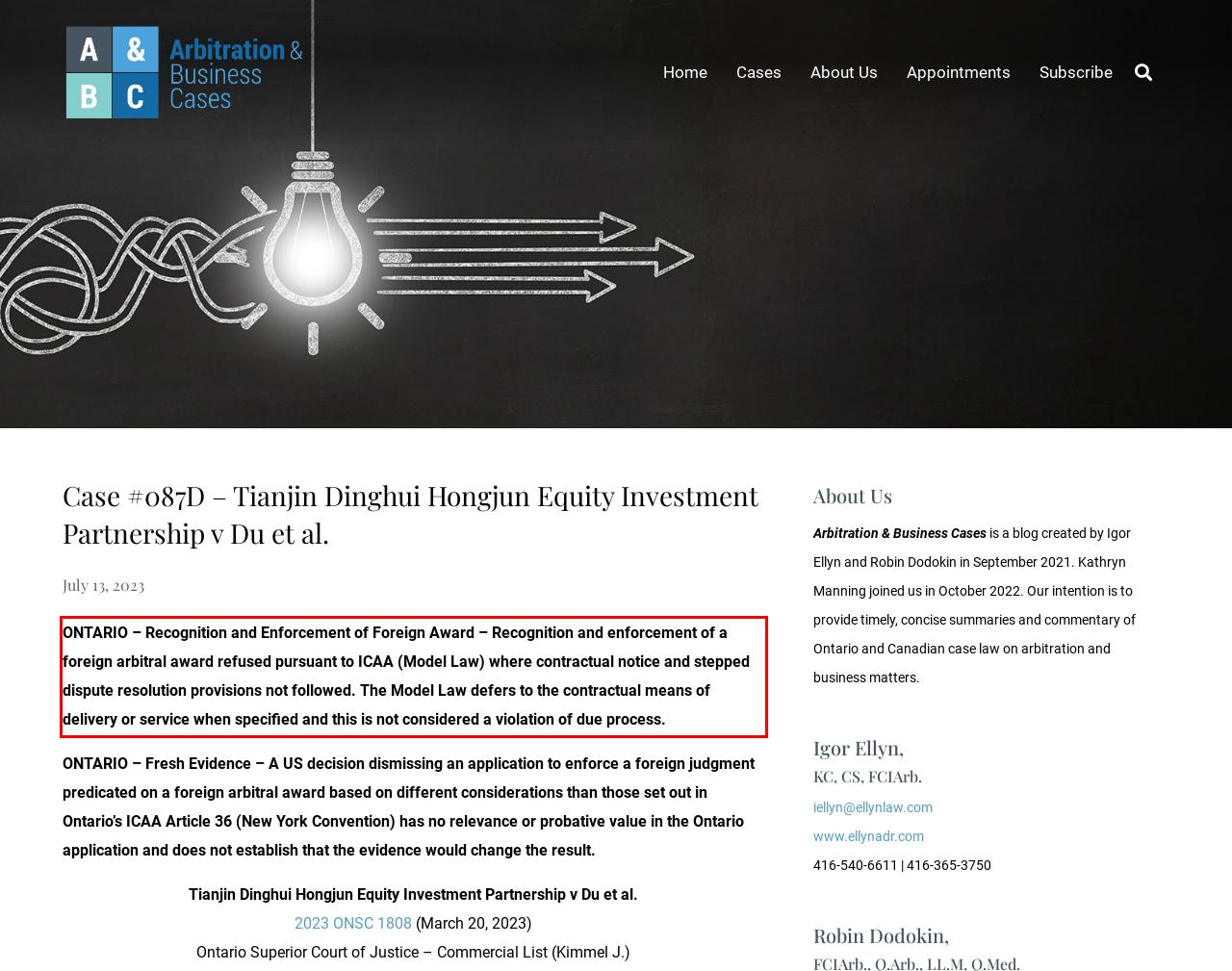You have a screenshot of a webpage with a UI element highlighted by a red bounding box. Use OCR to obtain the text within this highlighted area.

ONTARIO – Recognition and Enforcement of Foreign Award – Recognition and enforcement of a foreign arbitral award refused pursuant to ICAA (Model Law) where contractual notice and stepped dispute resolution provisions not followed. The Model Law defers to the contractual means of delivery or service when specified and this is not considered a violation of due process.